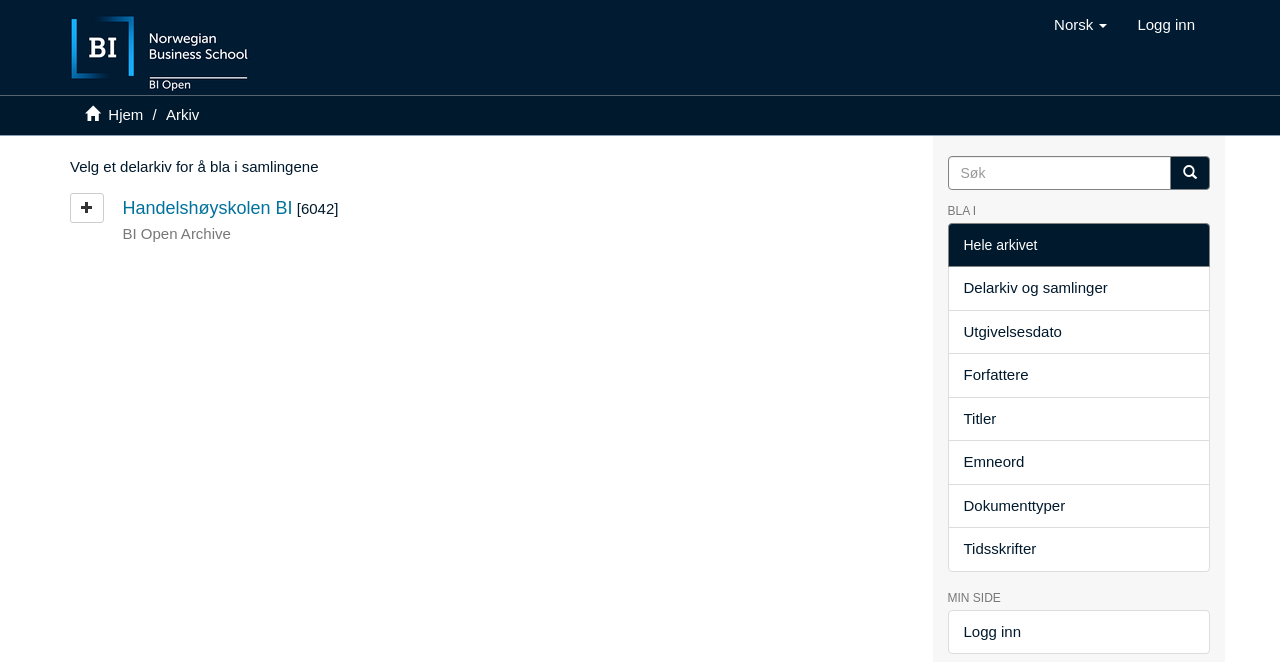Describe every aspect of the webpage in a detailed manner.

The webpage is titled "BI Open" and has a navigation menu at the top with a link to "Hjem" (Home) and a button to switch to "Norsk" (Norwegian) language. There is also a "Logg inn" (Log in) link at the top right corner.

Below the navigation menu, there is a brief instruction "Velg et delarkiv for å bla i samlingene" (Select a sub-archive to browse the collections). A button is placed next to this text, likely to facilitate the selection process.

On the left side, there is a section with a heading "BI Open Archive" and a link to "Handelshøyskolen BI" (BI Norwegian Business School). Below this section, there is a text "[6042]" which might be a reference or an ID number.

The main content area is divided into two sections. On the left, there is a search box with a "Søk" (Search) button. On the right, there are several links categorized under two headings: "BLA I" (Browse) and "MIN SIDE" (My Page). The links under "BLA I" include "Delarkiv og samlinger" (Sub-archives and collections), "Utgivelsesdato" (Publication date), "Forfattere" (Authors), "Titler" (Titles), "Emneord" (Keywords), "Dokumenttyper" (Document types), and "Tidsskrifter" (Journals). The links under "MIN SIDE" include a "Logg inn" (Log in) link.